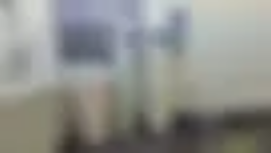What is the overall aesthetic of the environment?
Based on the image, please offer an in-depth response to the question.

The caption describes the environment as clean and well-organized, reflecting a modern approach to household water management, which suggests that the overall aesthetic is clean and modern.